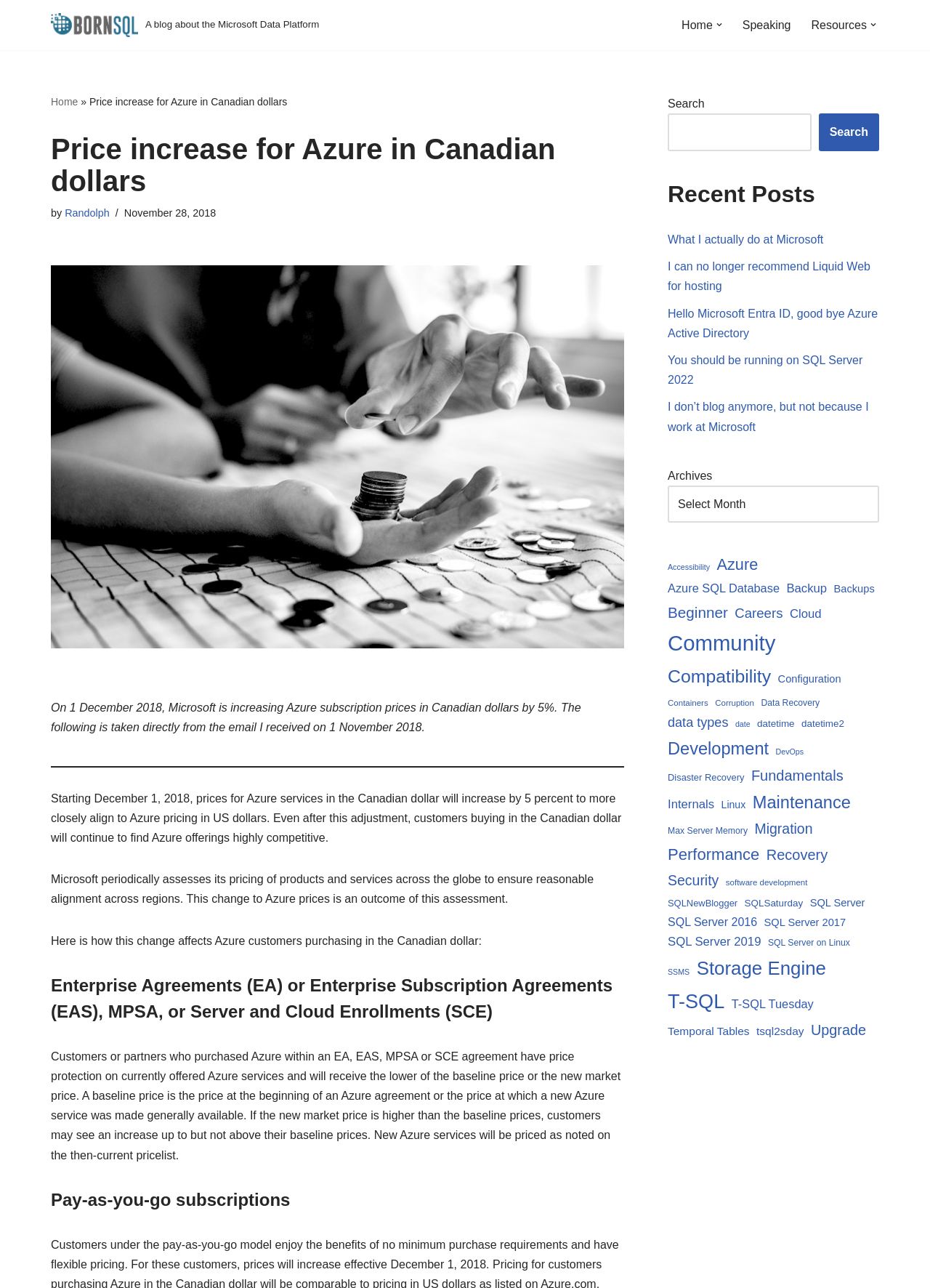What is the purpose of the price adjustment?
Examine the screenshot and reply with a single word or phrase.

To align with US pricing